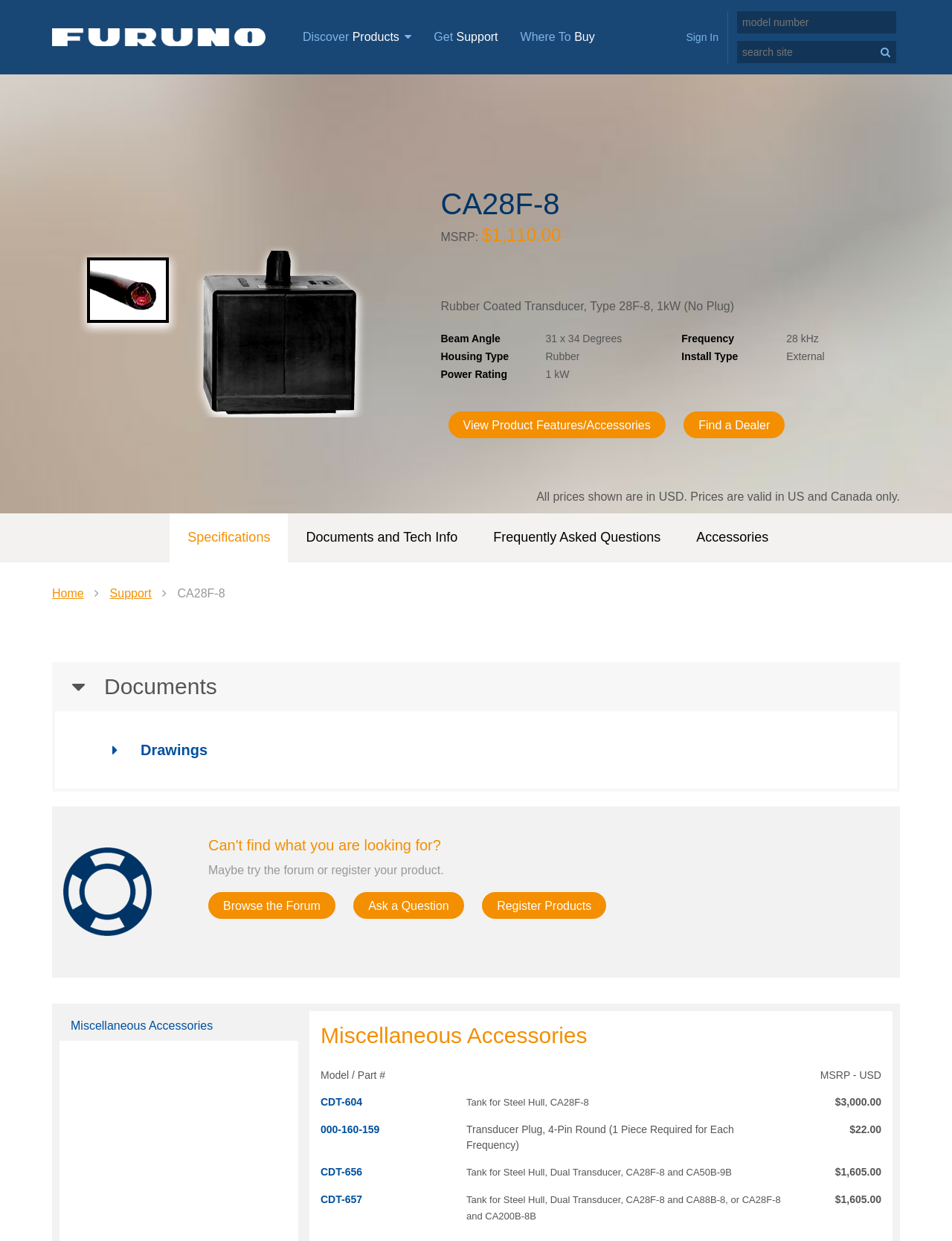What is the price of the product?
Kindly offer a detailed explanation using the data available in the image.

The price of the product can be found in the StaticText element on the webpage, which is '$1,110.00'. It is located below the heading element with the text 'CA28F-8'.